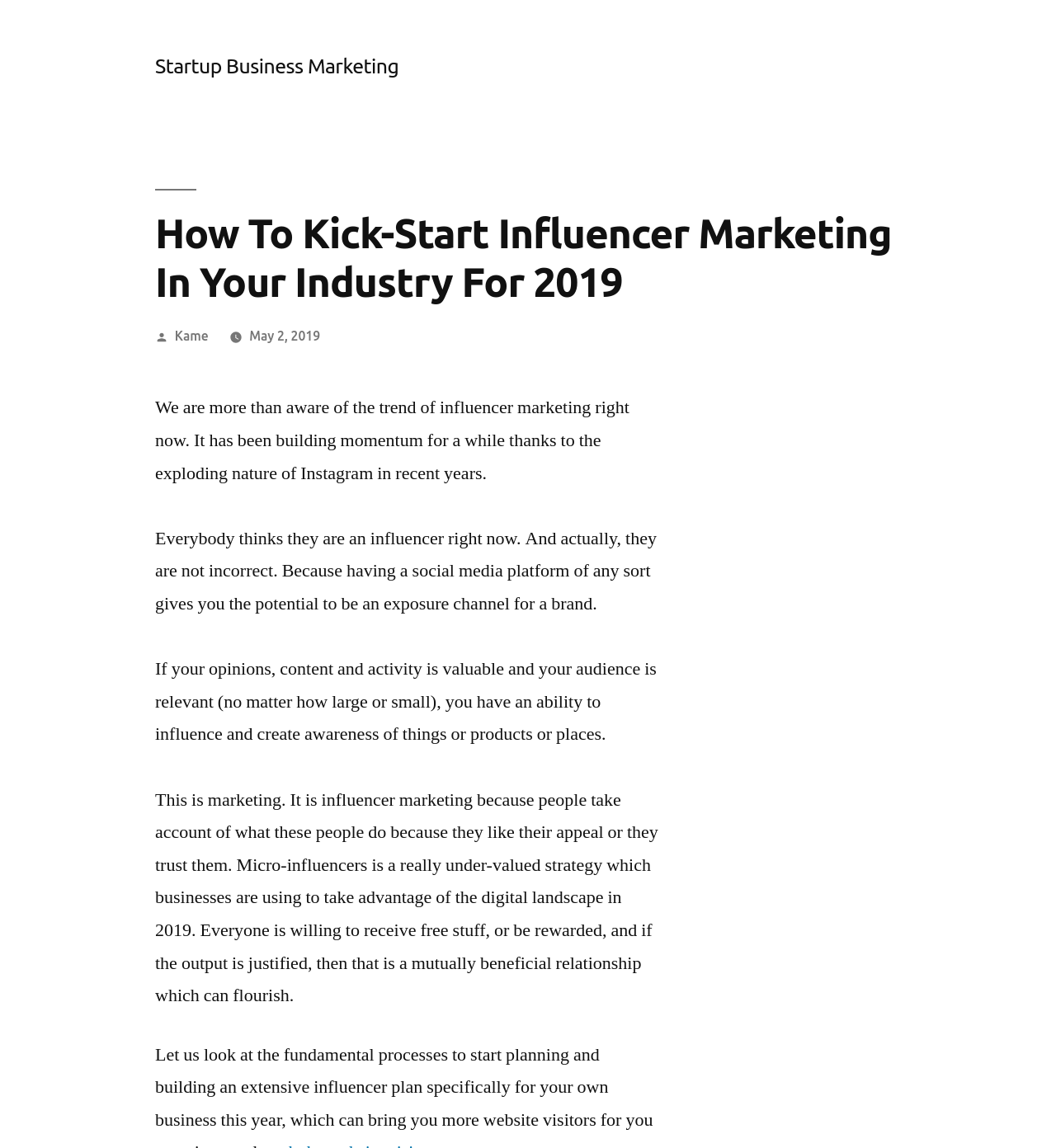Answer the question in a single word or phrase:
What is the purpose of influencer marketing?

Create awareness